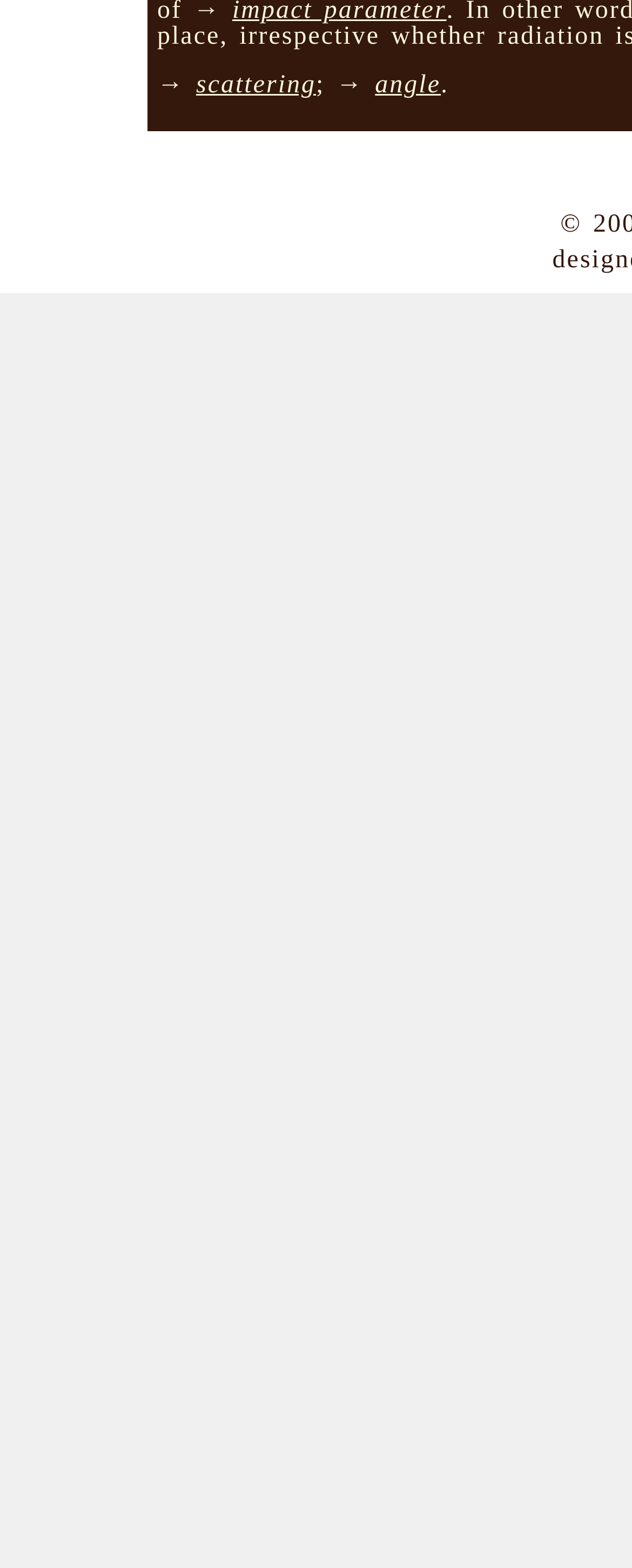Determine the bounding box coordinates for the HTML element mentioned in the following description: "privacy policy". The coordinates should be a list of four floats ranging from 0 to 1, represented as [left, top, right, bottom].

None